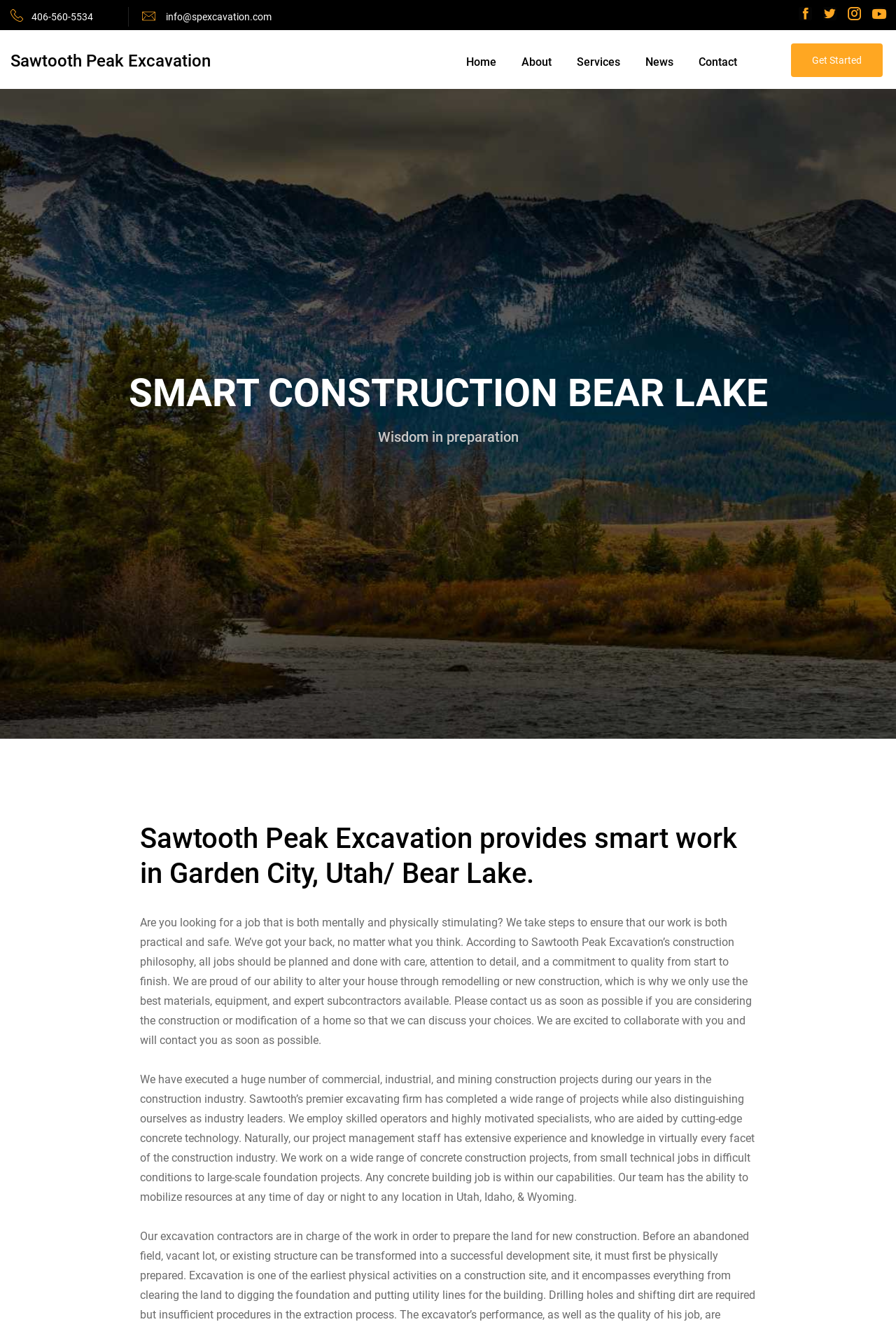What types of projects has Sawtooth Peak Excavation completed? Based on the screenshot, please respond with a single word or phrase.

Commercial, industrial, and mining construction projects